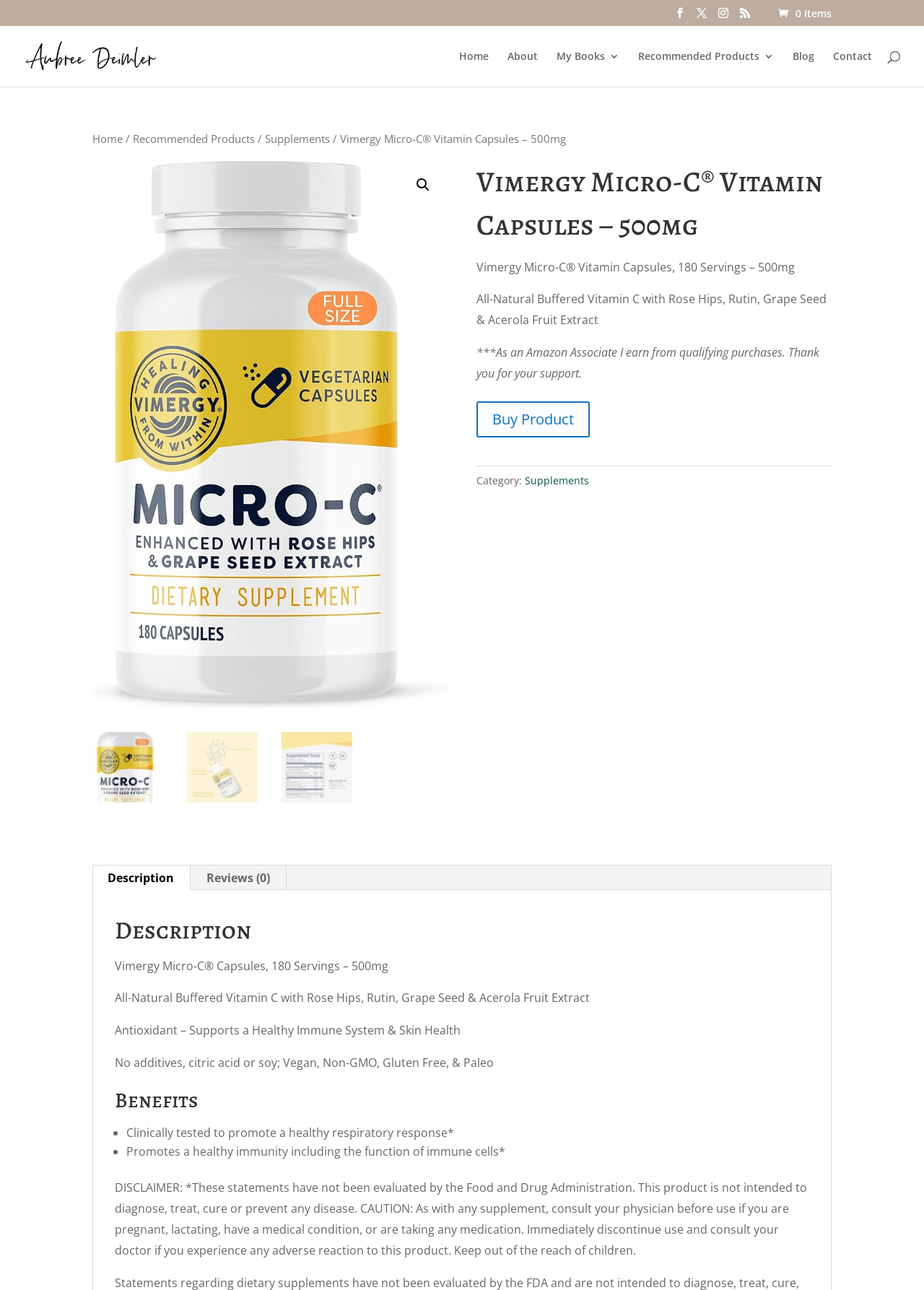Please find the top heading of the webpage and generate its text.

Vimergy Micro-C® Vitamin Capsules – 500mg